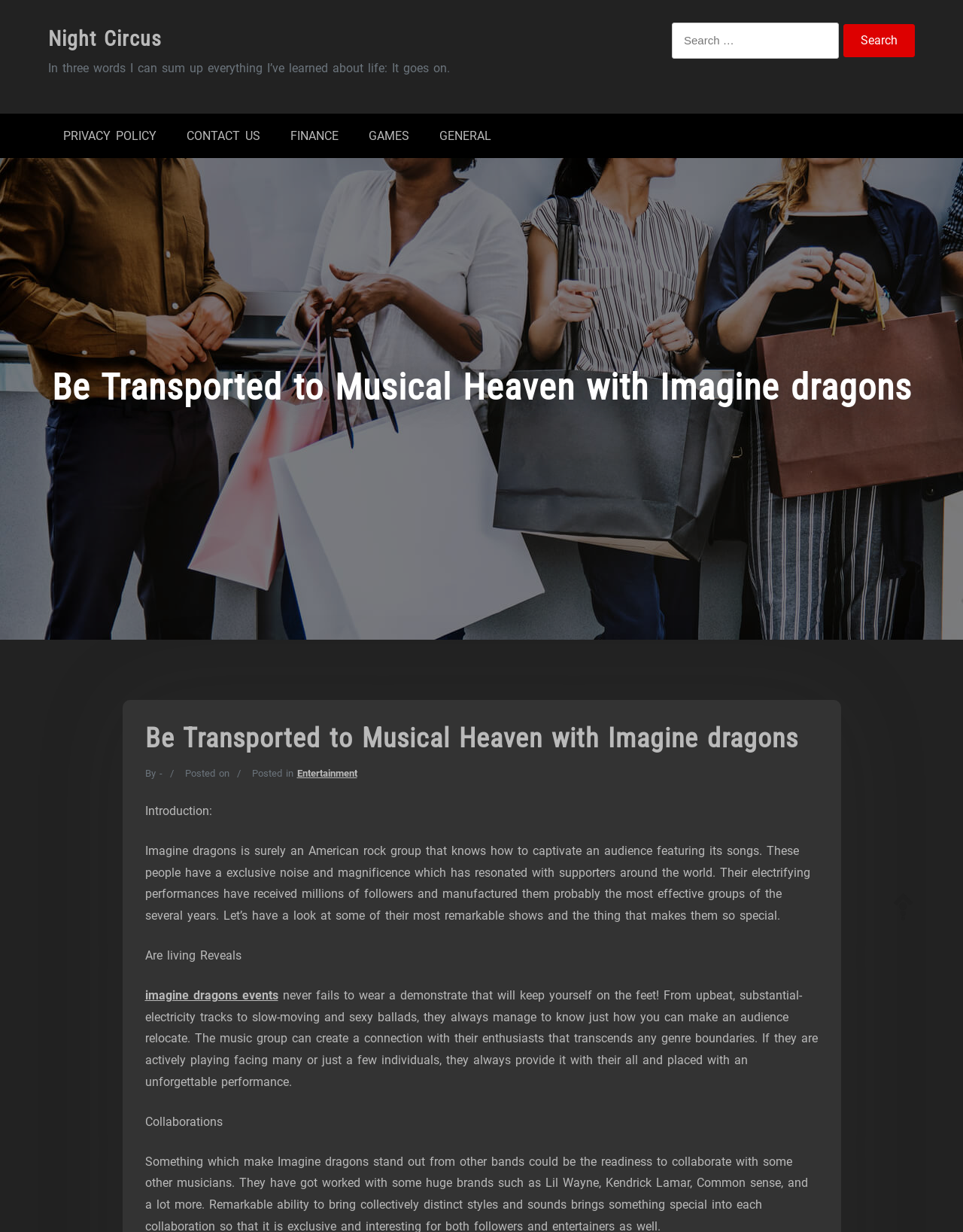Pinpoint the bounding box coordinates of the area that must be clicked to complete this instruction: "Search for something".

[0.698, 0.018, 0.871, 0.048]